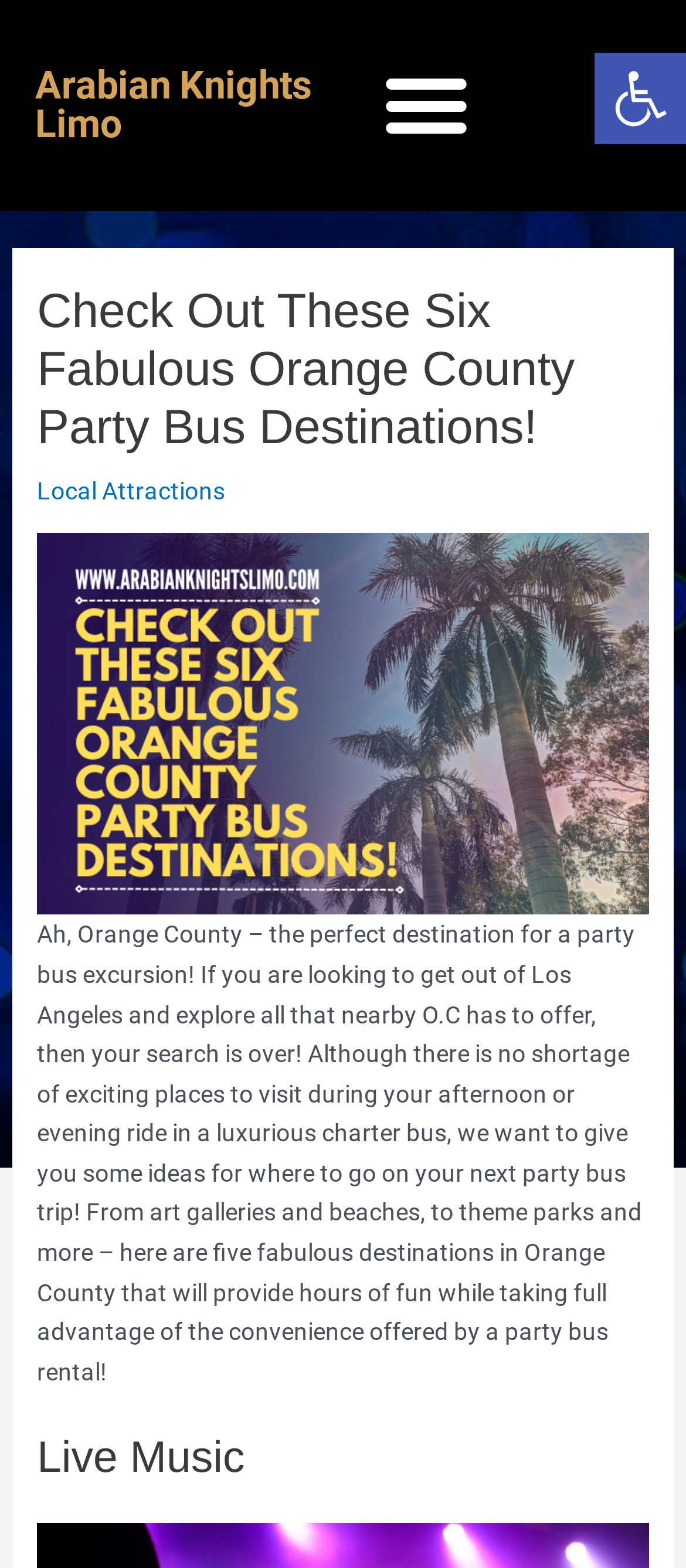Create a full and detailed caption for the entire webpage.

The webpage is about party bus destinations in Orange County, with a focus on providing hours of fun while taking advantage of a party bus rental. At the top right corner, there is a button to open the toolbar accessibility tools, accompanied by an image with the same description. 

Below the accessibility tools button, the webpage's title "Arabian Knights Limo" is displayed prominently, with a link to the same name. To the right of the title, there is a menu toggle button that, when expanded, reveals a header section. 

In the header section, a heading displays the main title "Check Out These Six Fabulous Orange County Party Bus Destinations!" which is also accompanied by an image. Below the title, there is a link to "Local Attractions". 

The main content of the webpage starts with a paragraph of text that introduces Orange County as a perfect destination for a party bus excursion. The text explains that the webpage will provide ideas for where to go on a party bus trip, highlighting various attractions such as art galleries, beaches, theme parks, and more. 

Finally, at the bottom of the webpage, there is a heading titled "Live Music".